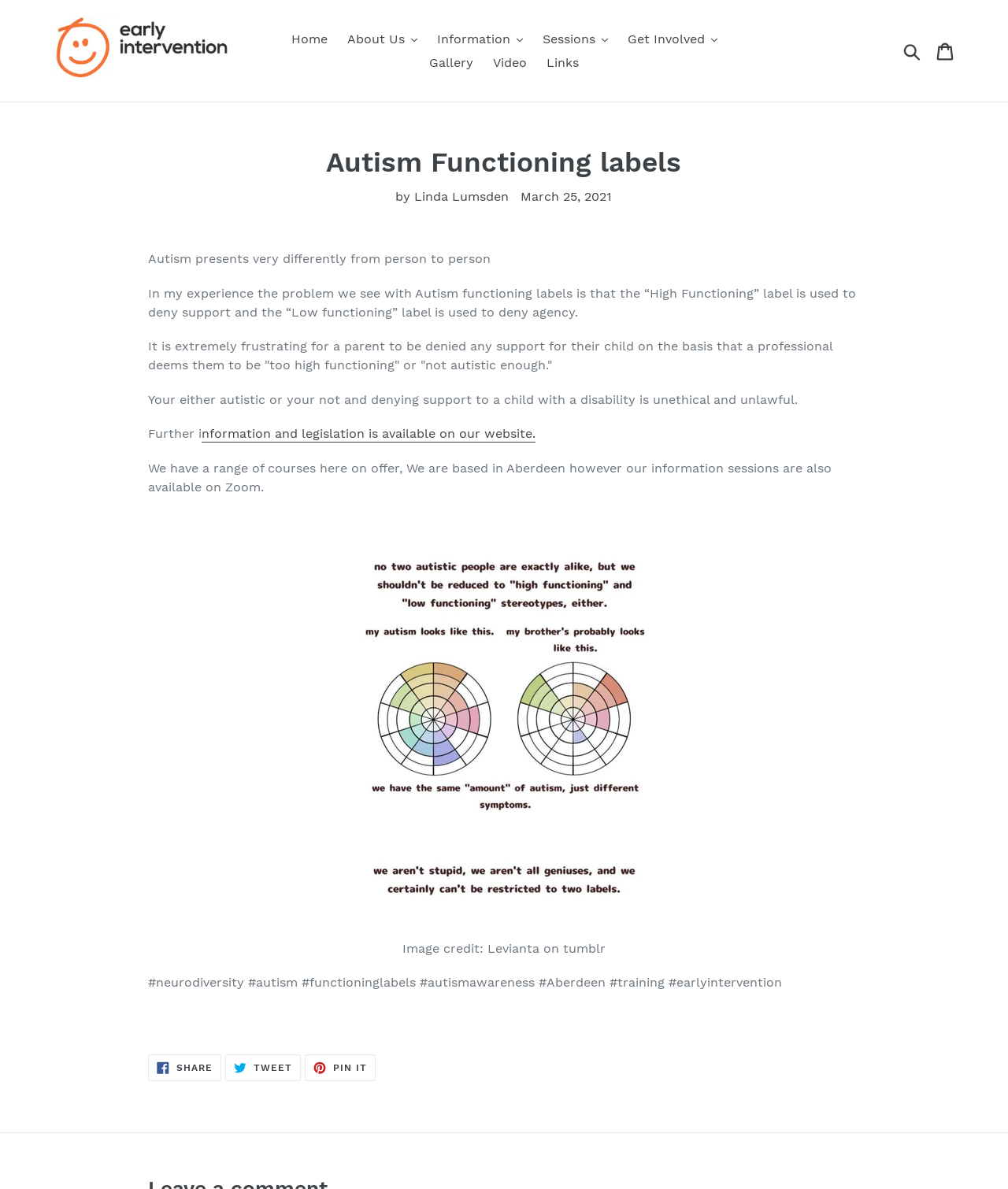Please identify the bounding box coordinates of the area that needs to be clicked to fulfill the following instruction: "Read the article by Linda Lumsden."

[0.147, 0.123, 0.853, 0.151]